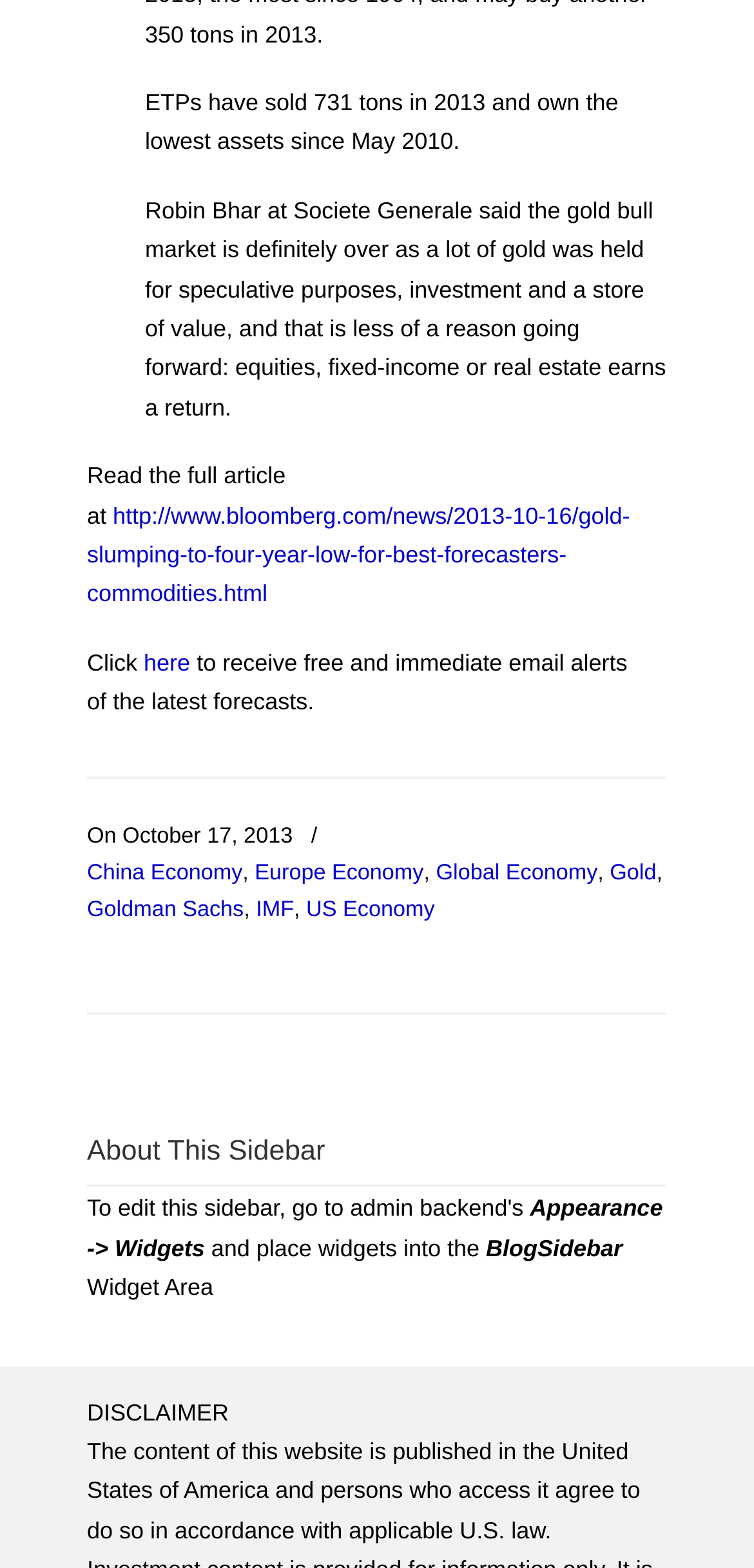Find and specify the bounding box coordinates that correspond to the clickable region for the instruction: "Click here to receive free email alerts".

[0.191, 0.414, 0.832, 0.456]